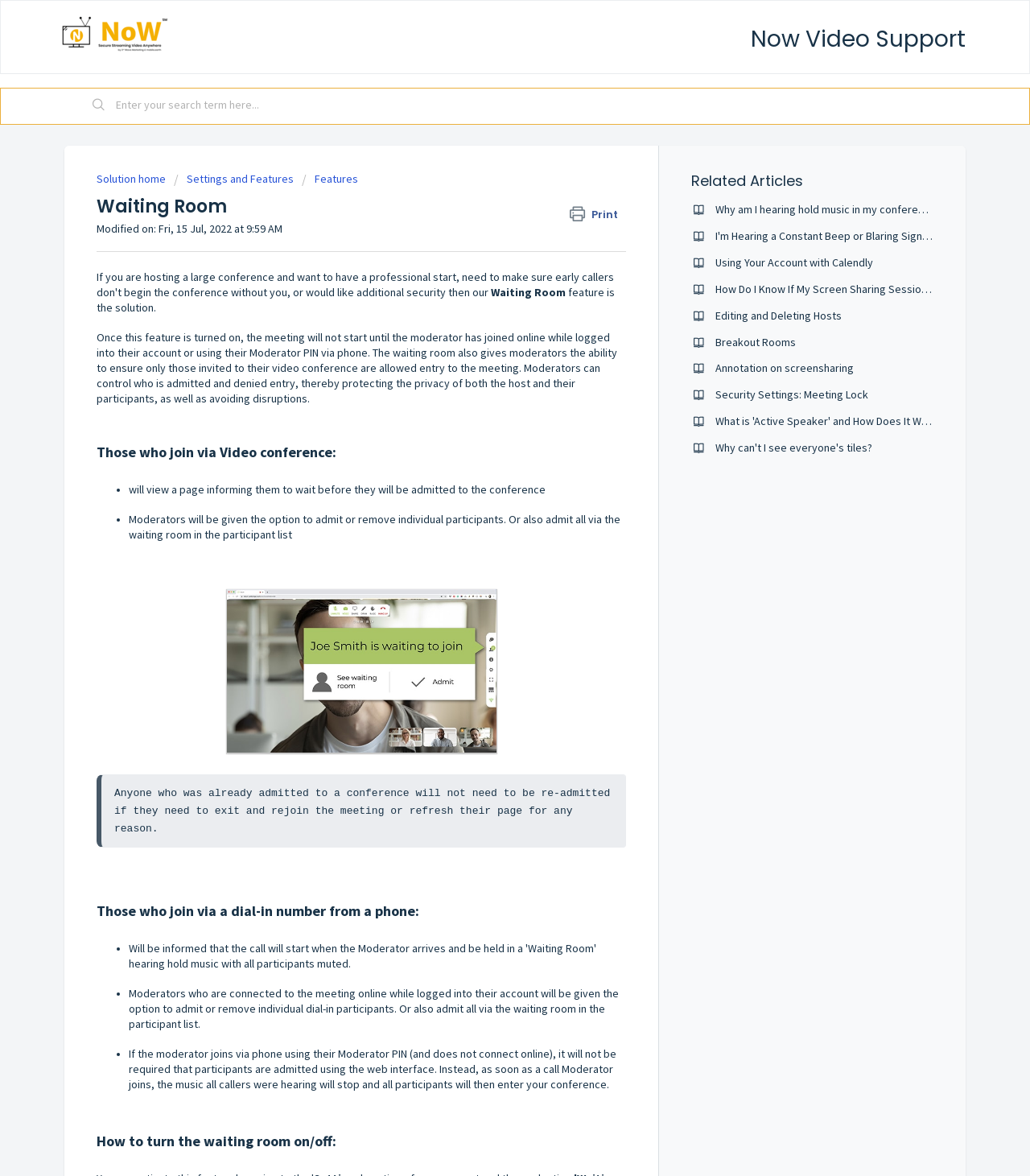Can you extract the headline from the webpage for me?

Now Video Support